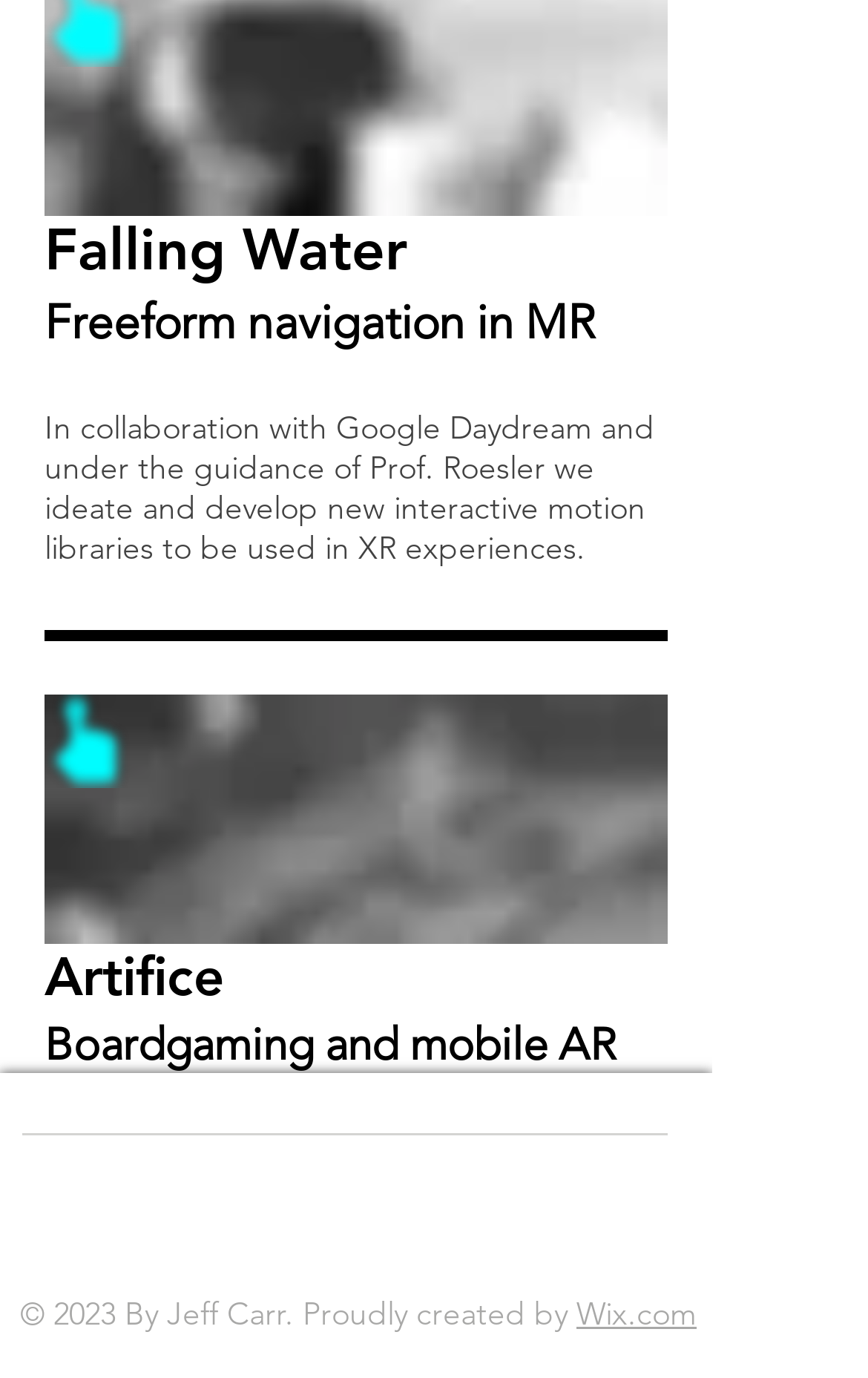Provide a brief response using a word or short phrase to this question:
What is the name of the professor guiding the project?

Prof. Roesler